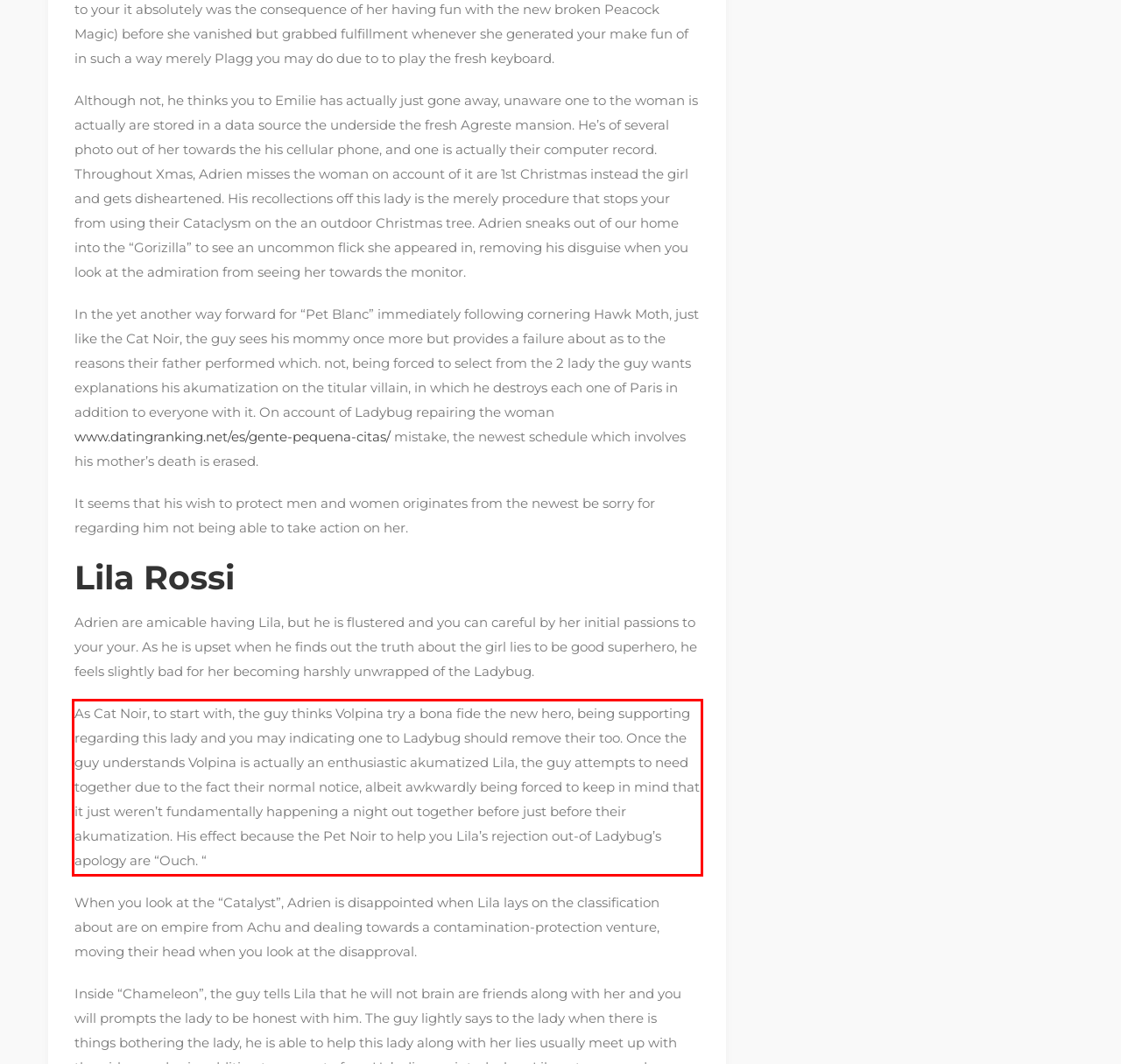Please examine the webpage screenshot containing a red bounding box and use OCR to recognize and output the text inside the red bounding box.

As Cat Noir, to start with, the guy thinks Volpina try a bona fide the new hero, being supporting regarding this lady and you may indicating one to Ladybug should remove their too. Once the guy understands Volpina is actually an enthusiastic akumatized Lila, the guy attempts to need together due to the fact their normal notice, albeit awkwardly being forced to keep in mind that it just weren’t fundamentally happening a night out together before just before their akumatization. His effect because the Pet Noir to help you Lila’s rejection out-of Ladybug’s apology are “Ouch. “